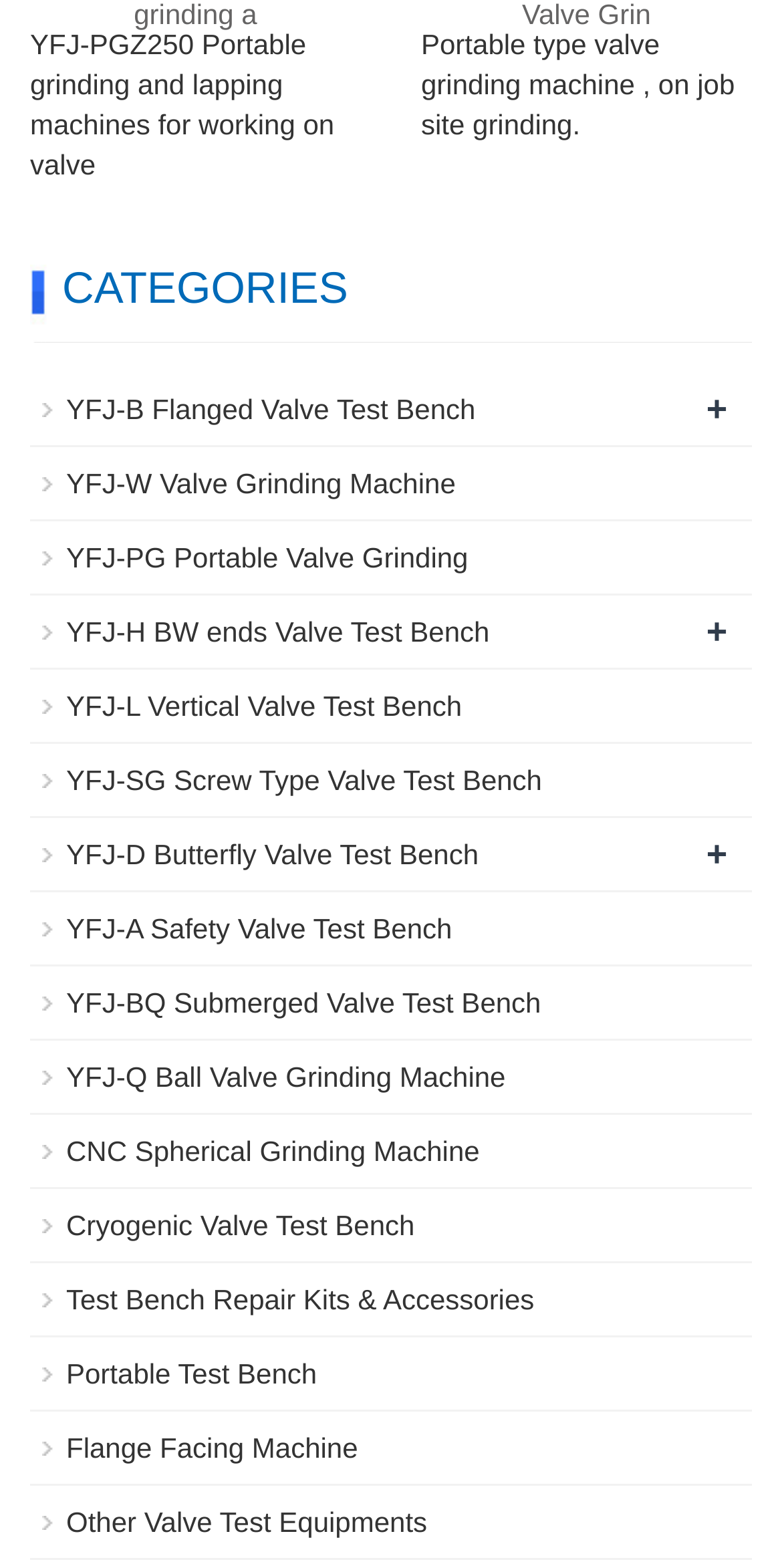Locate the bounding box coordinates of the clickable region to complete the following instruction: "Check Test Bench Repair Kits & Accessories."

[0.085, 0.818, 0.683, 0.838]